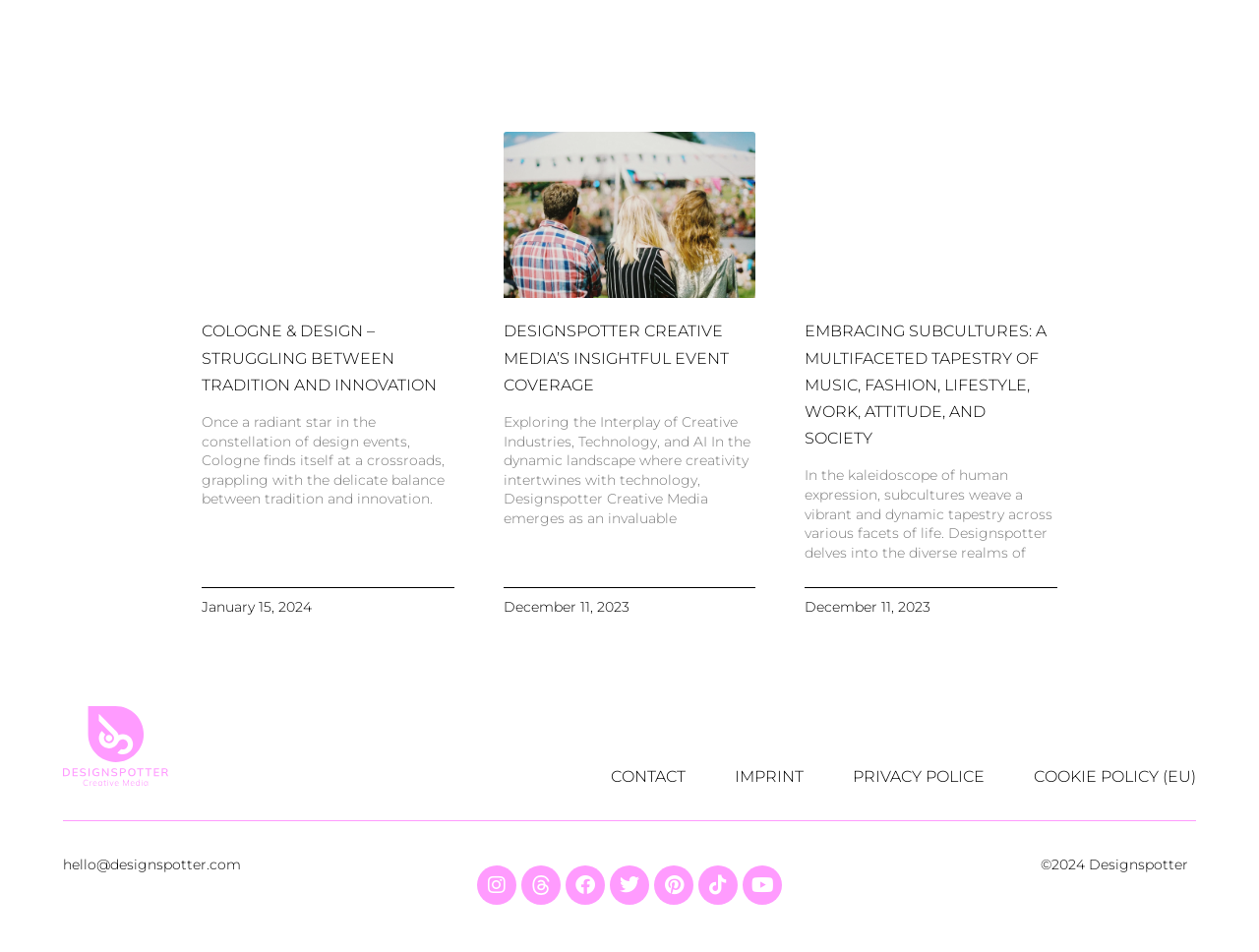How many social media links are there on the webpage?
Based on the image, provide a one-word or brief-phrase response.

6